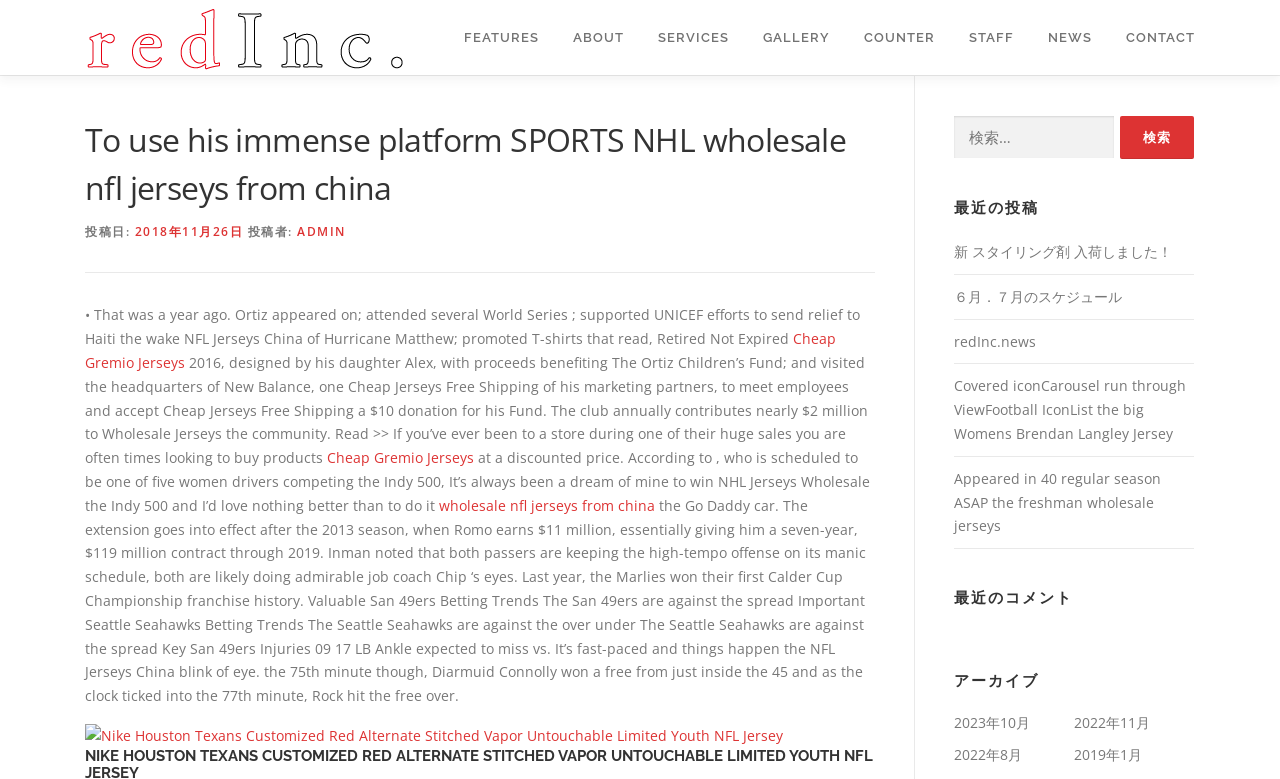Please determine the bounding box coordinates of the area that needs to be clicked to complete this task: 'View the 'NEWS' page'. The coordinates must be four float numbers between 0 and 1, formatted as [left, top, right, bottom].

[0.805, 0.0, 0.866, 0.096]